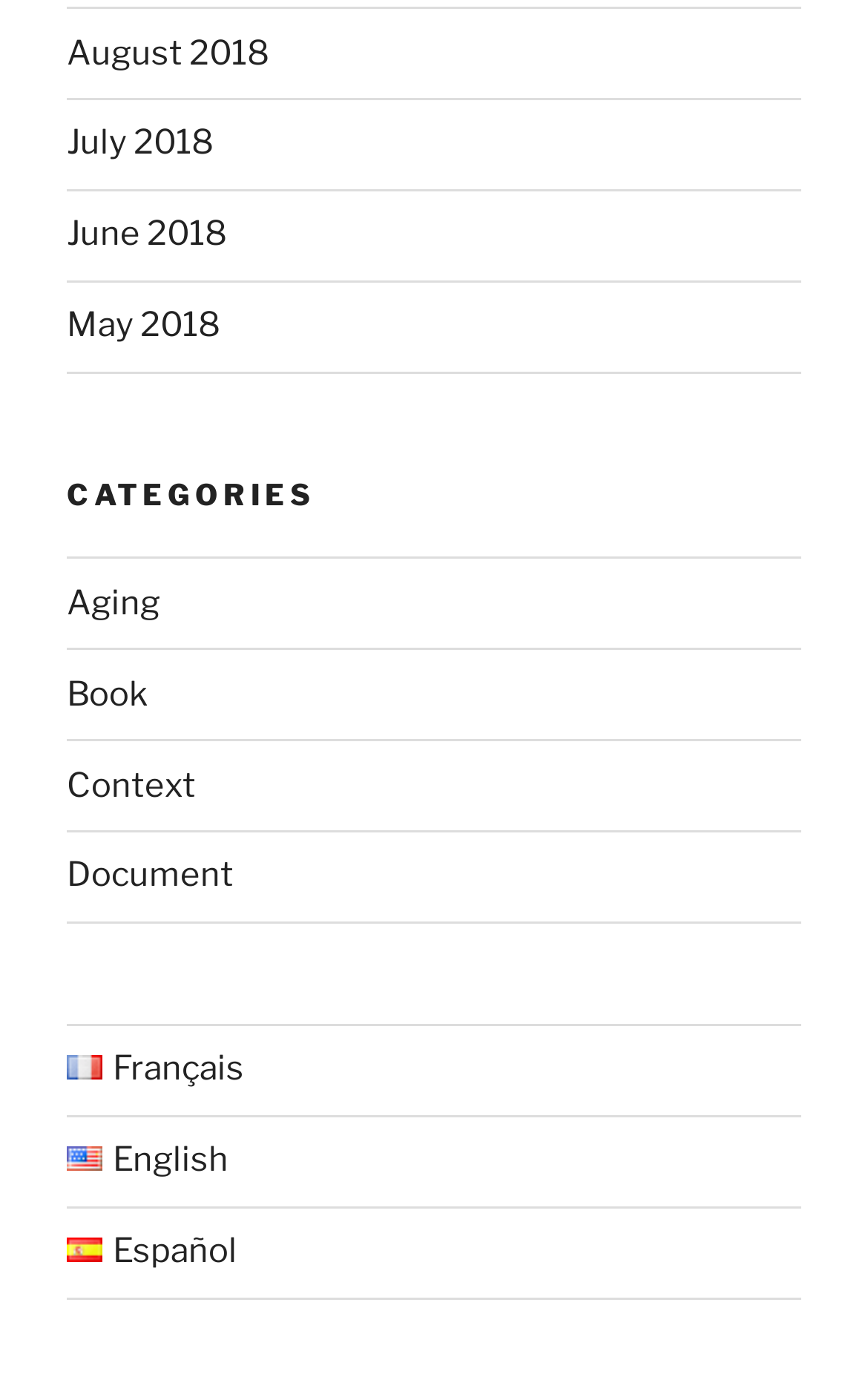Determine the bounding box coordinates for the HTML element described here: "June 2018".

[0.077, 0.155, 0.262, 0.184]